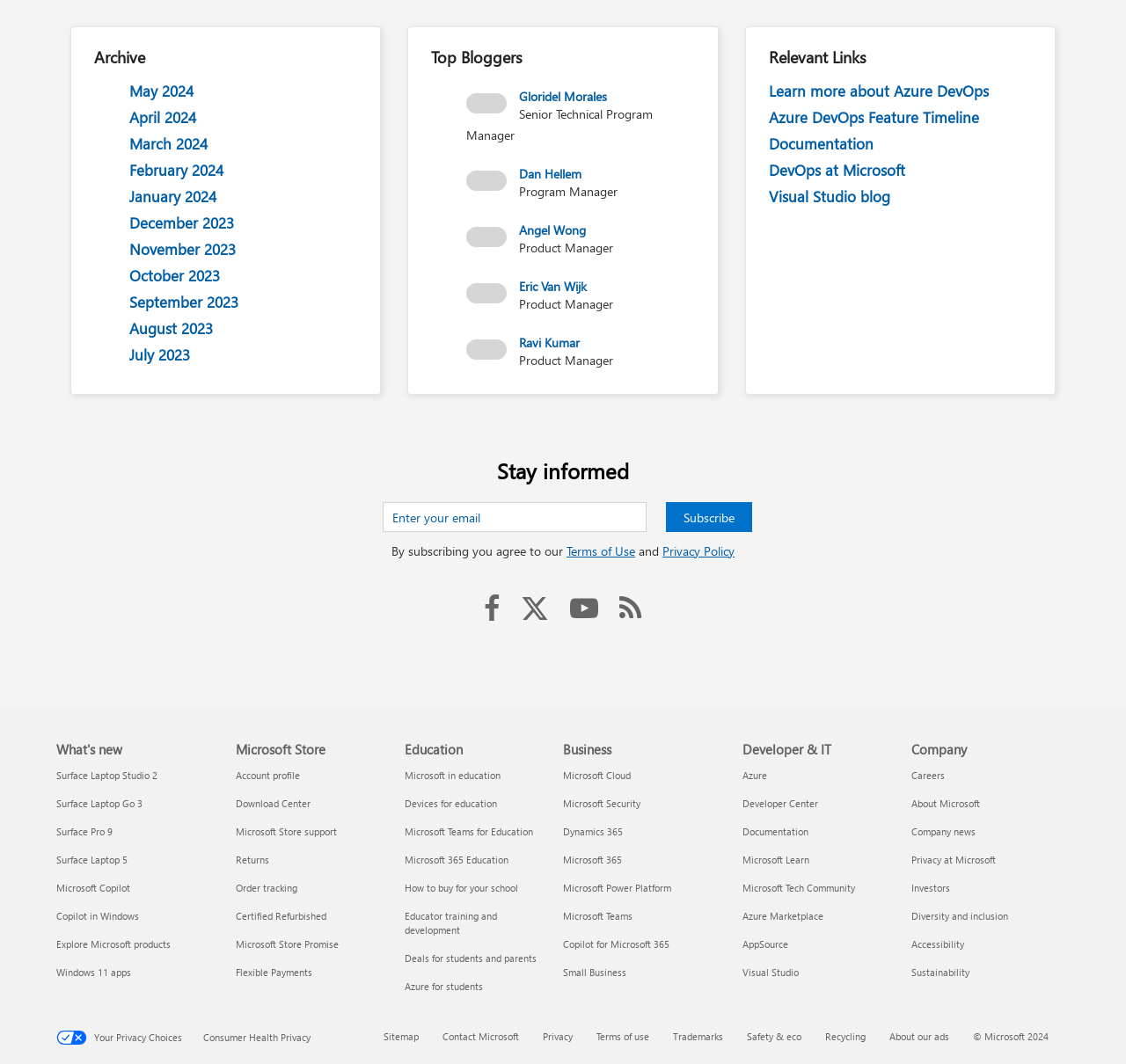Can you pinpoint the bounding box coordinates for the clickable element required for this instruction: "Learn more about Azure DevOps"? The coordinates should be four float numbers between 0 and 1, i.e., [left, top, right, bottom].

[0.683, 0.076, 0.878, 0.094]